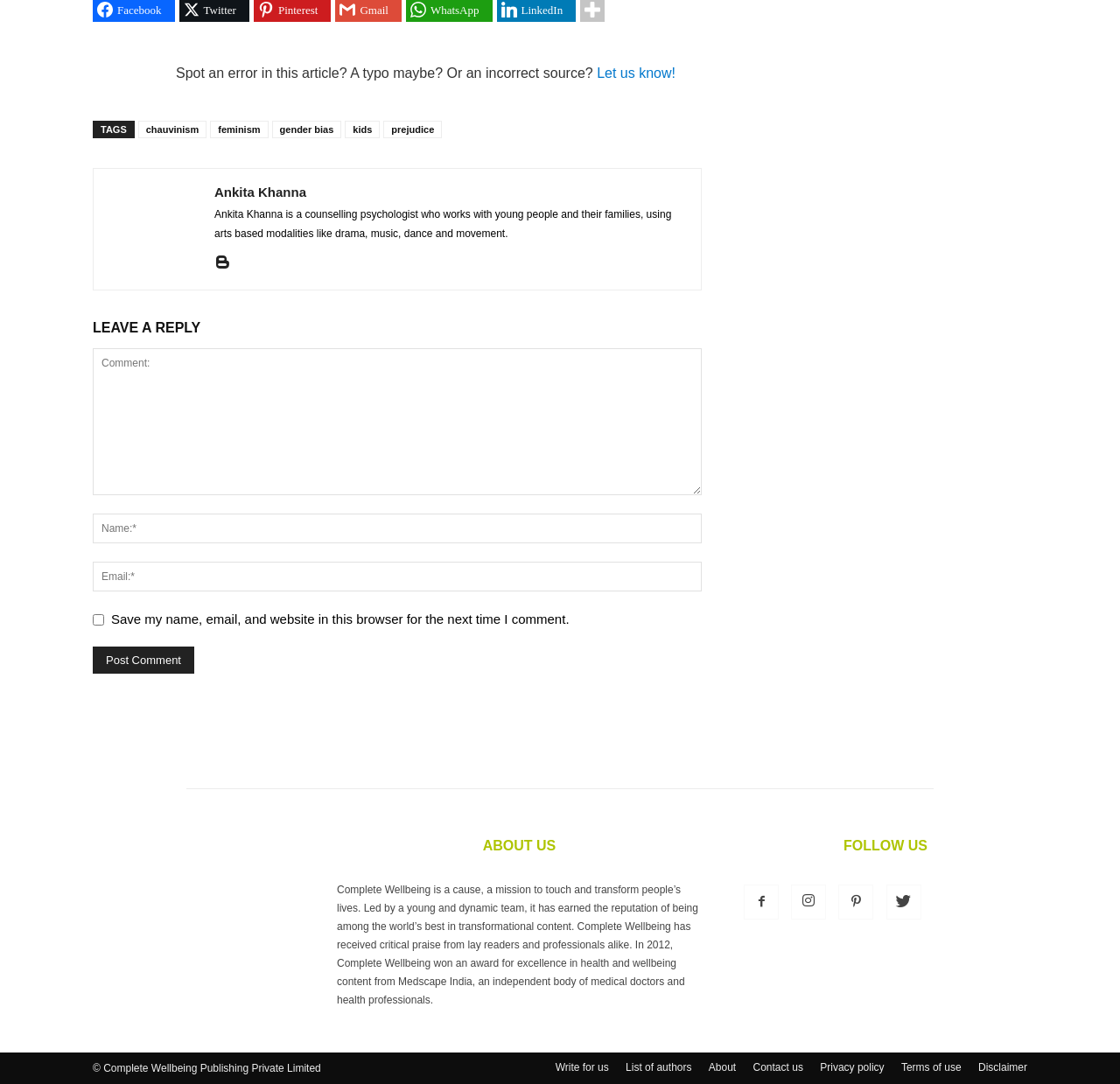Please locate the bounding box coordinates of the element that needs to be clicked to achieve the following instruction: "Follow Complete Wellbeing on social media". The coordinates should be four float numbers between 0 and 1, i.e., [left, top, right, bottom].

[0.664, 0.816, 0.695, 0.848]